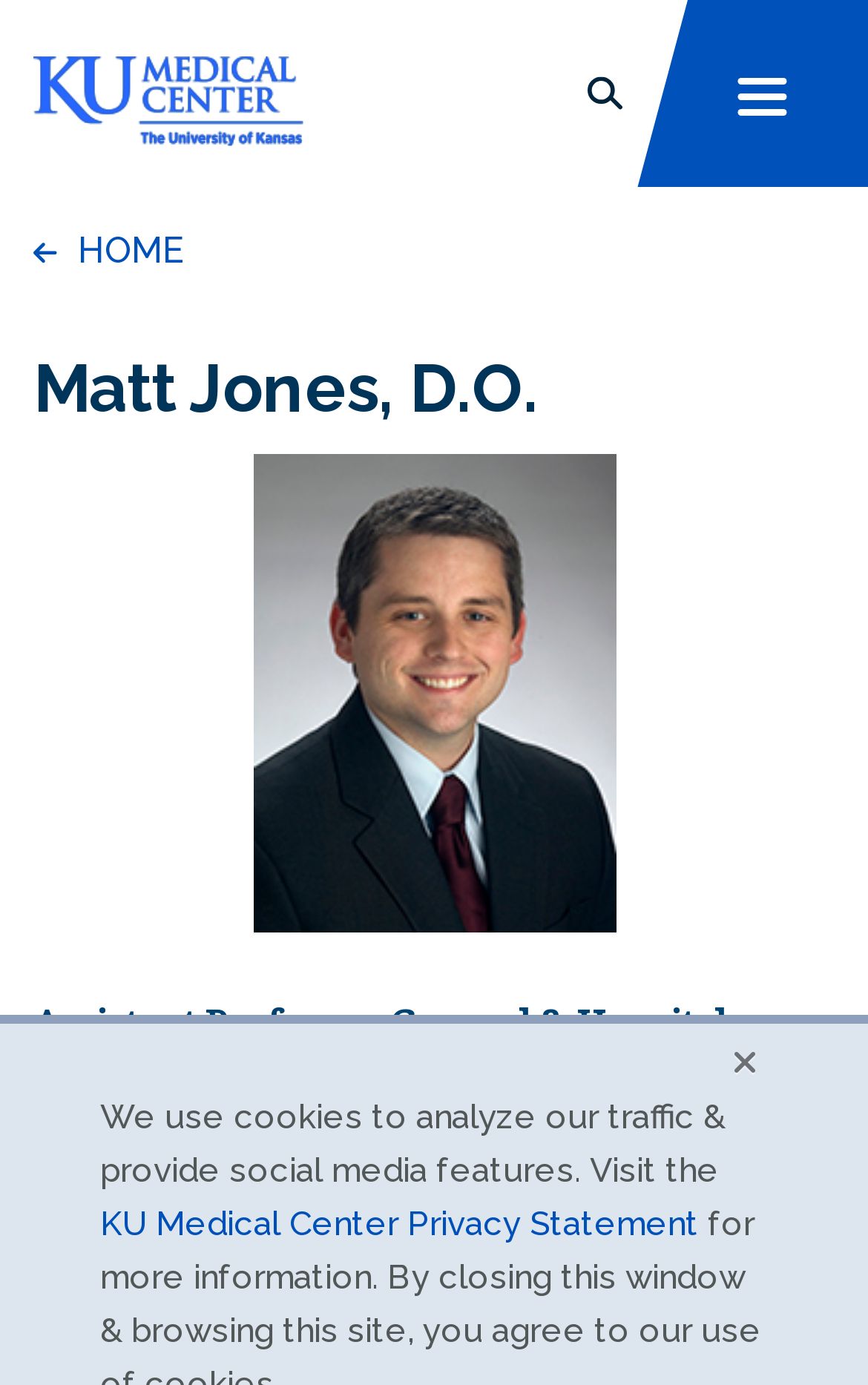How many search options are available?
Please ensure your answer is as detailed and informative as possible.

I counted the number of radio buttons that are related to search options, which are 'Search within this section' and 'Search all sites'.